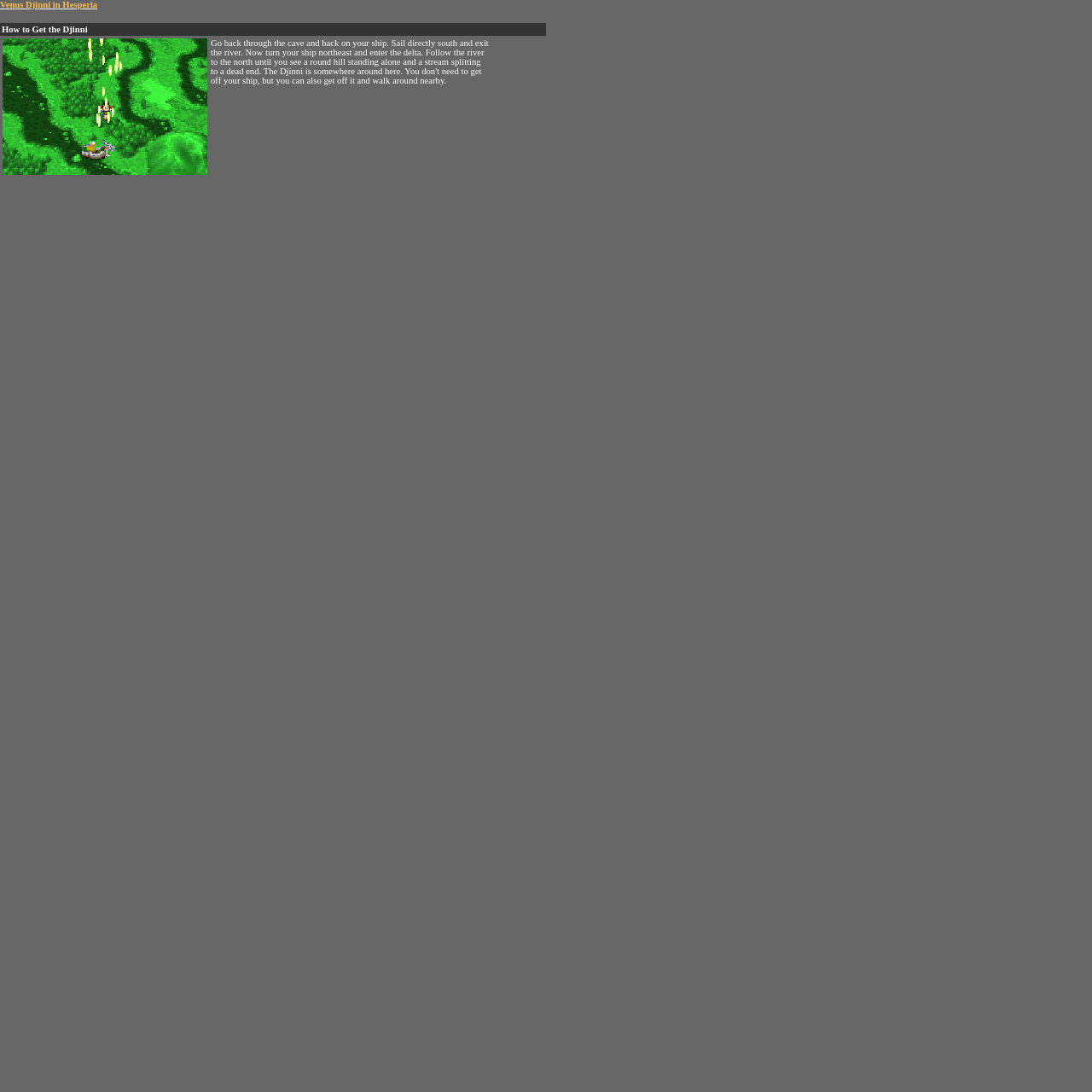What is the shape of the hill mentioned in the guide?
Provide an in-depth and detailed answer to the question.

The walkthrough guide describes a round hill standing alone as a landmark to help me find the Venus Djinni.